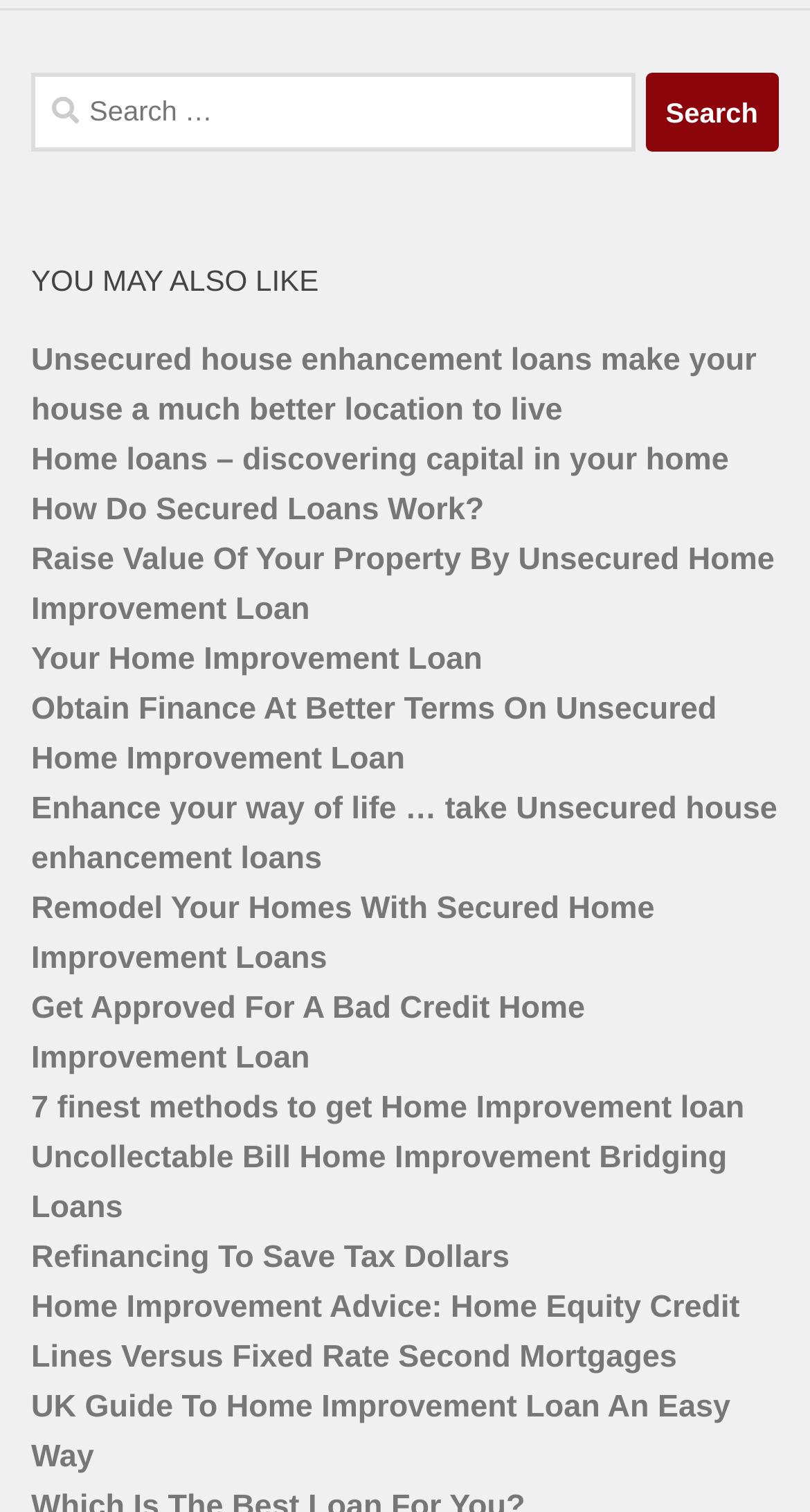Locate the bounding box coordinates of the element that should be clicked to fulfill the instruction: "Learn about 'Home Improvement Advice: Home Equity Credit Lines Versus Fixed Rate Second Mortgages'".

[0.038, 0.853, 0.913, 0.91]